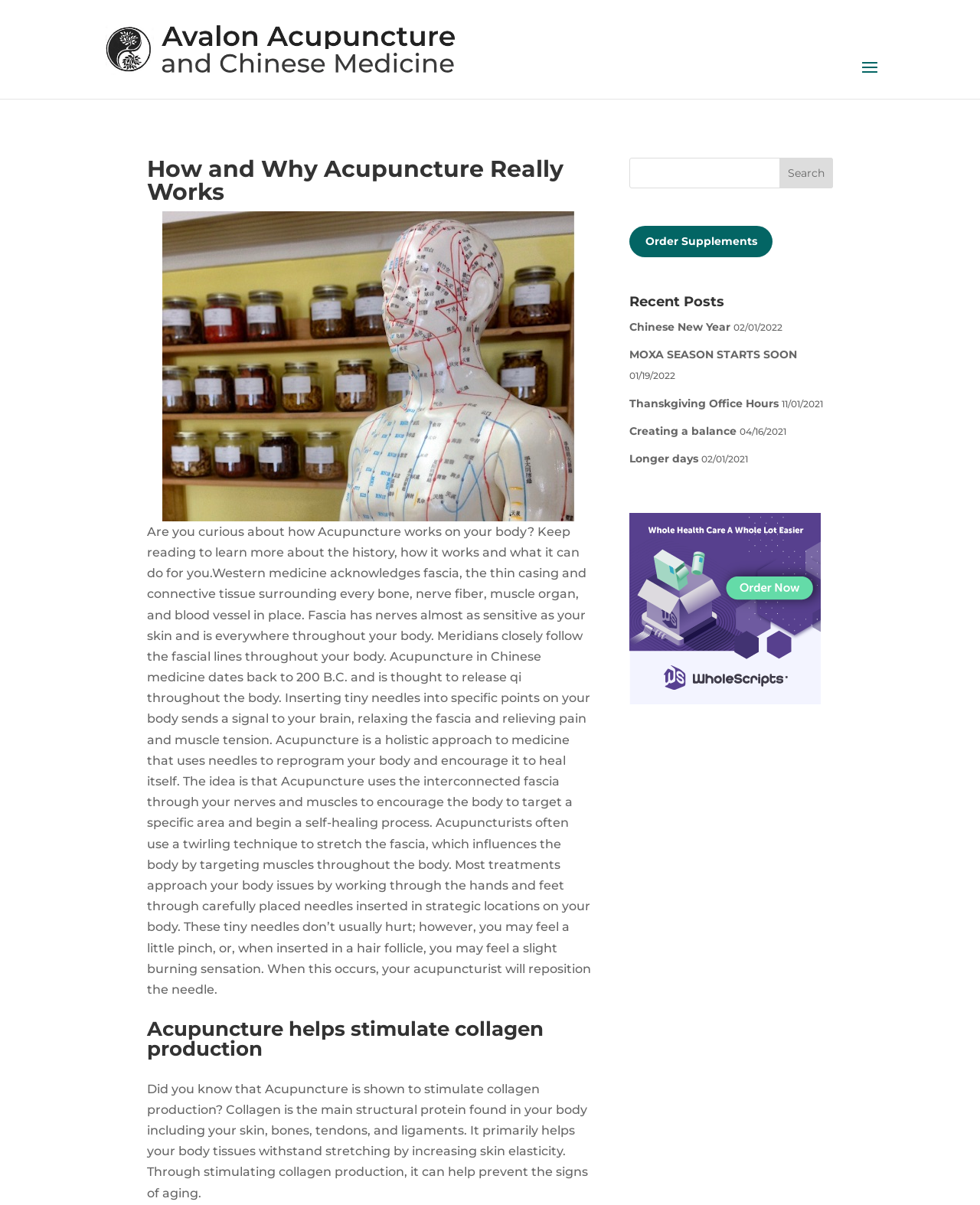Give a one-word or short phrase answer to this question: 
Are there recent posts listed on the webpage?

Yes